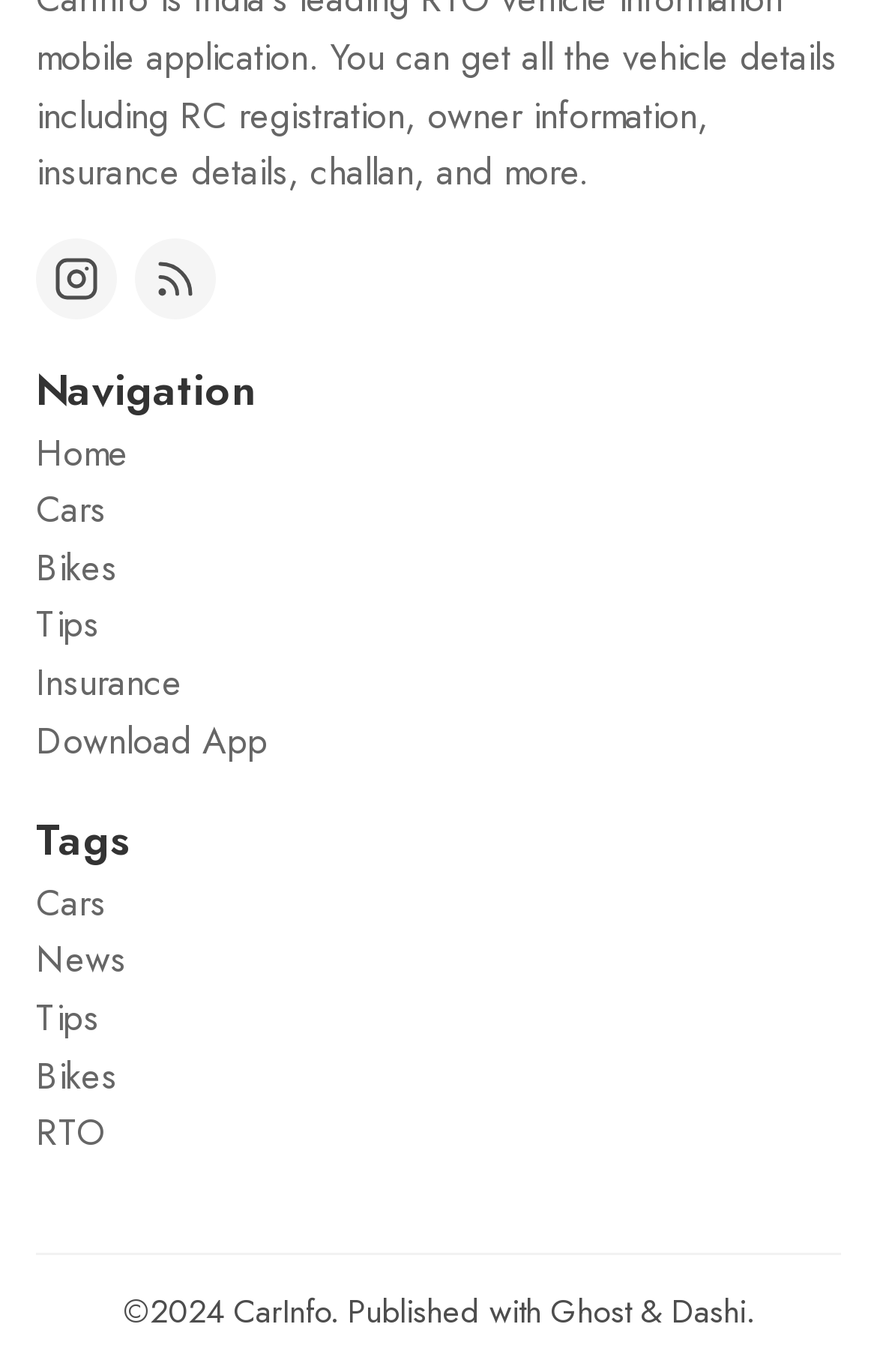Use the details in the image to answer the question thoroughly: 
What is the text above the menu?

The text above the menu can be determined by looking at the static text above the menu items. The static text is 'Navigation'.